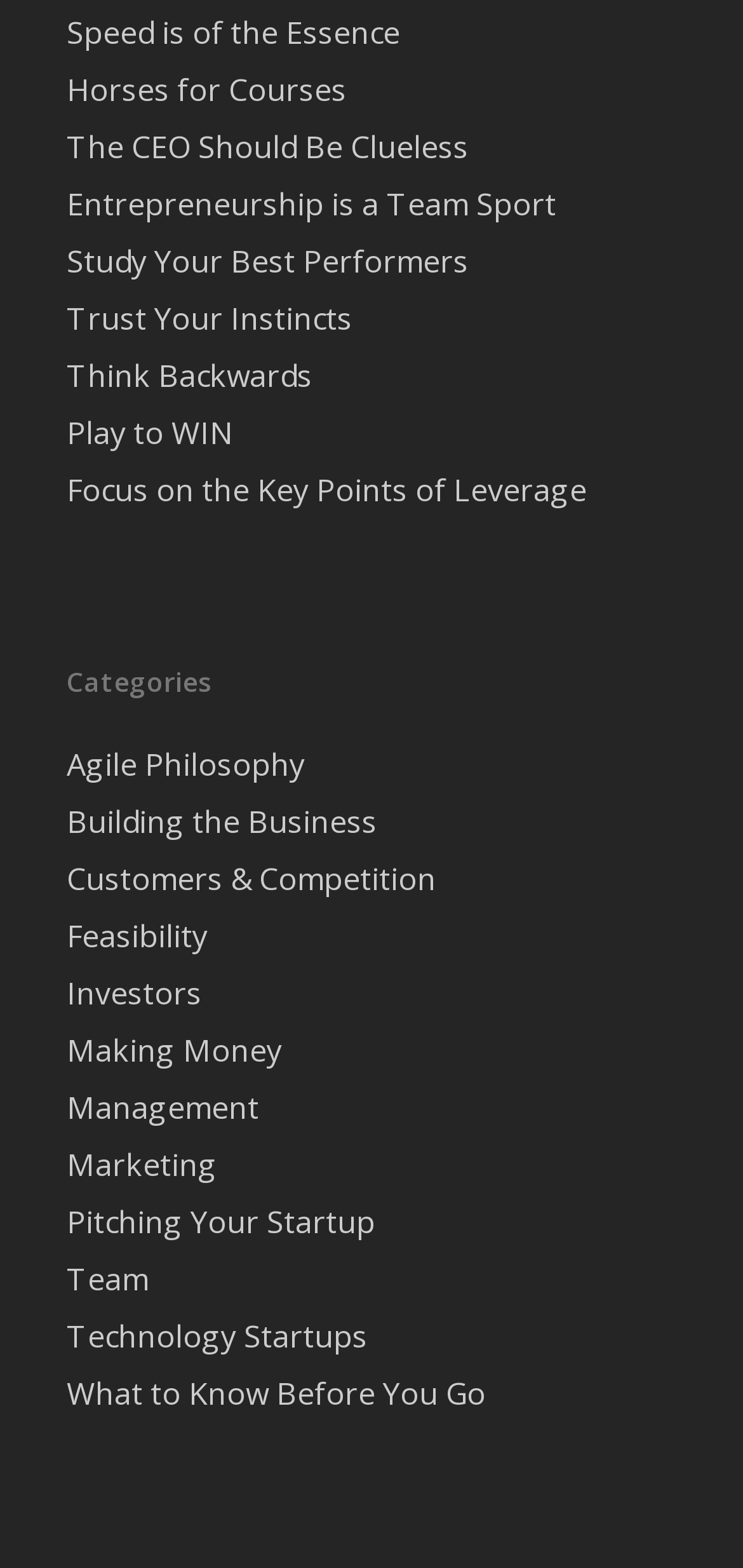Respond to the question below with a single word or phrase:
What is the first link on the webpage?

Speed is of the Essence